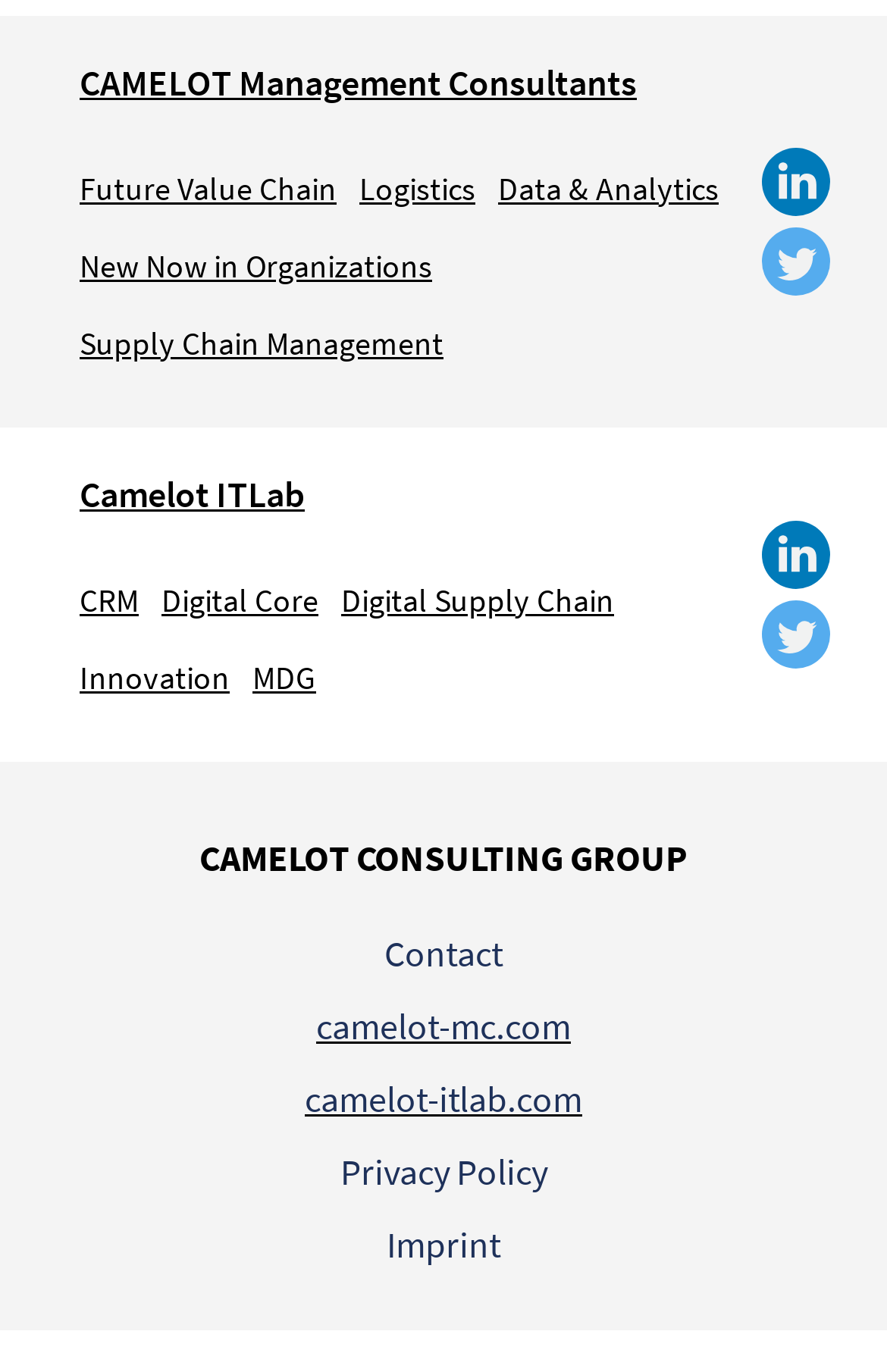Reply to the question below using a single word or brief phrase:
How many empty links are on the page?

3